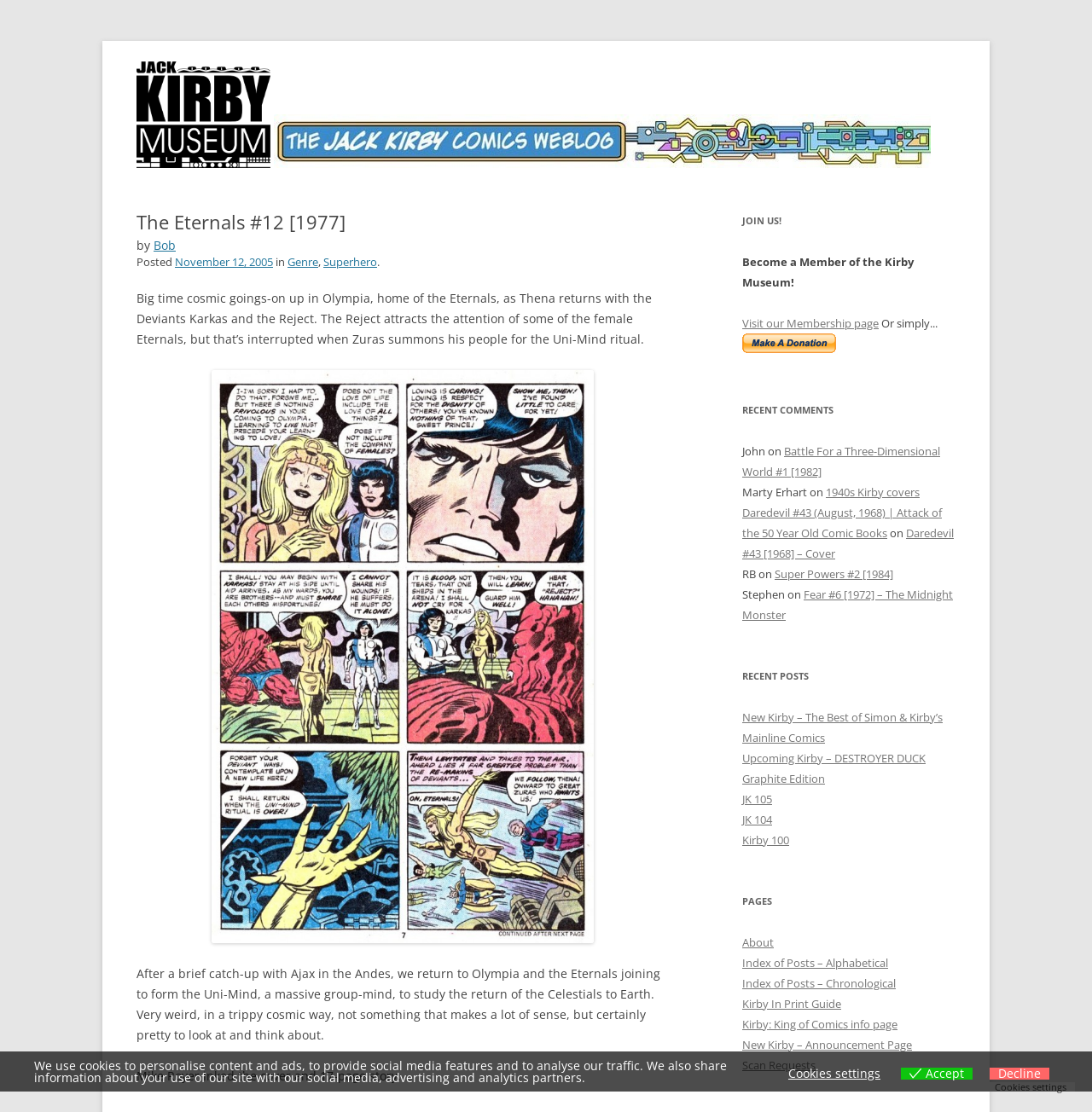What is the name of the ritual being performed by the Eternals?
Please use the image to deliver a detailed and complete answer.

I found the answer by reading the static text element that describes the Eternals joining to form the Uni-Mind, a massive group-mind, to study the return of the Celestials to Earth.